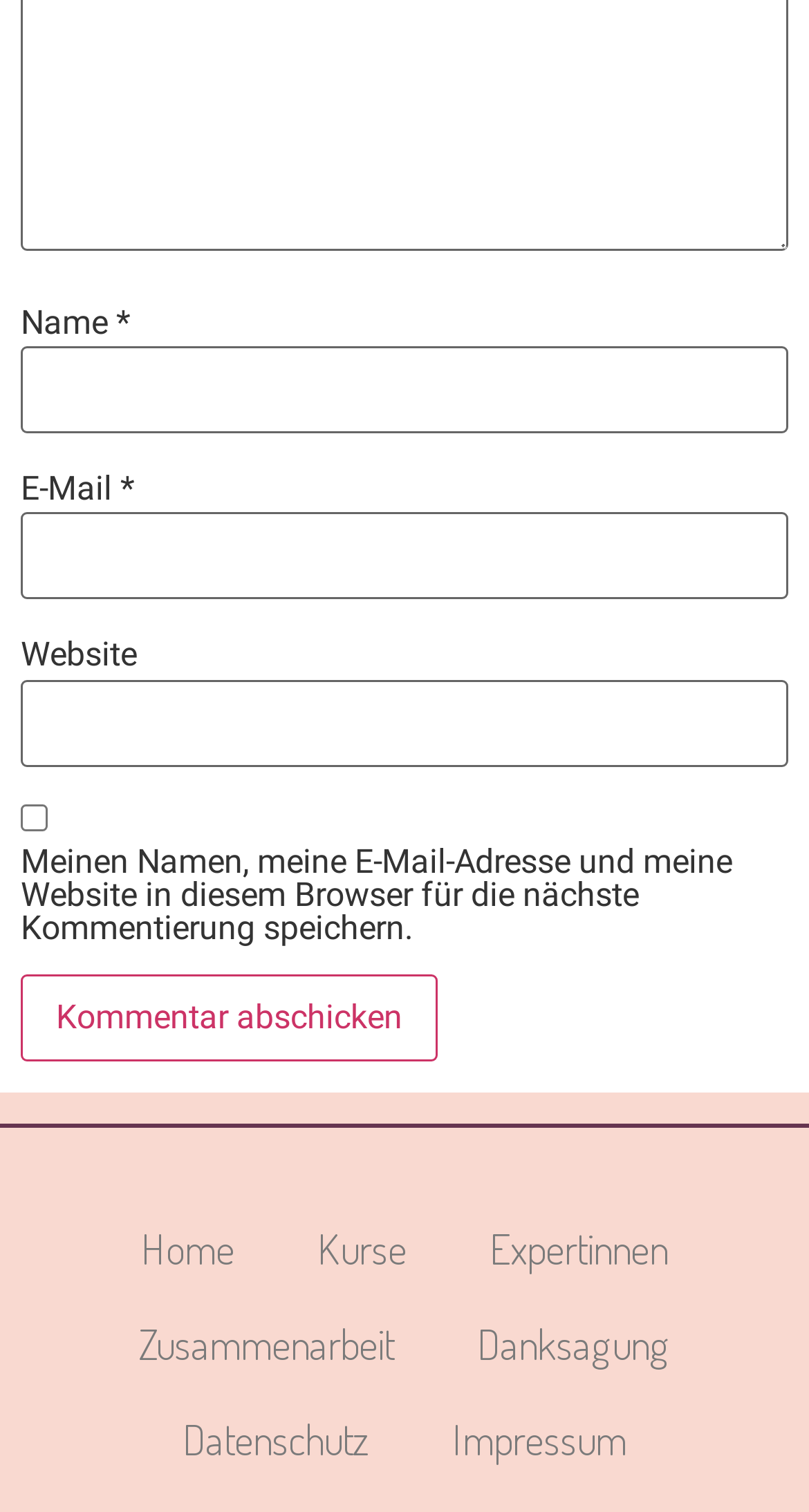Please identify the bounding box coordinates of the region to click in order to complete the given instruction: "Go to the home page". The coordinates should be four float numbers between 0 and 1, i.e., [left, top, right, bottom].

[0.123, 0.794, 0.341, 0.857]